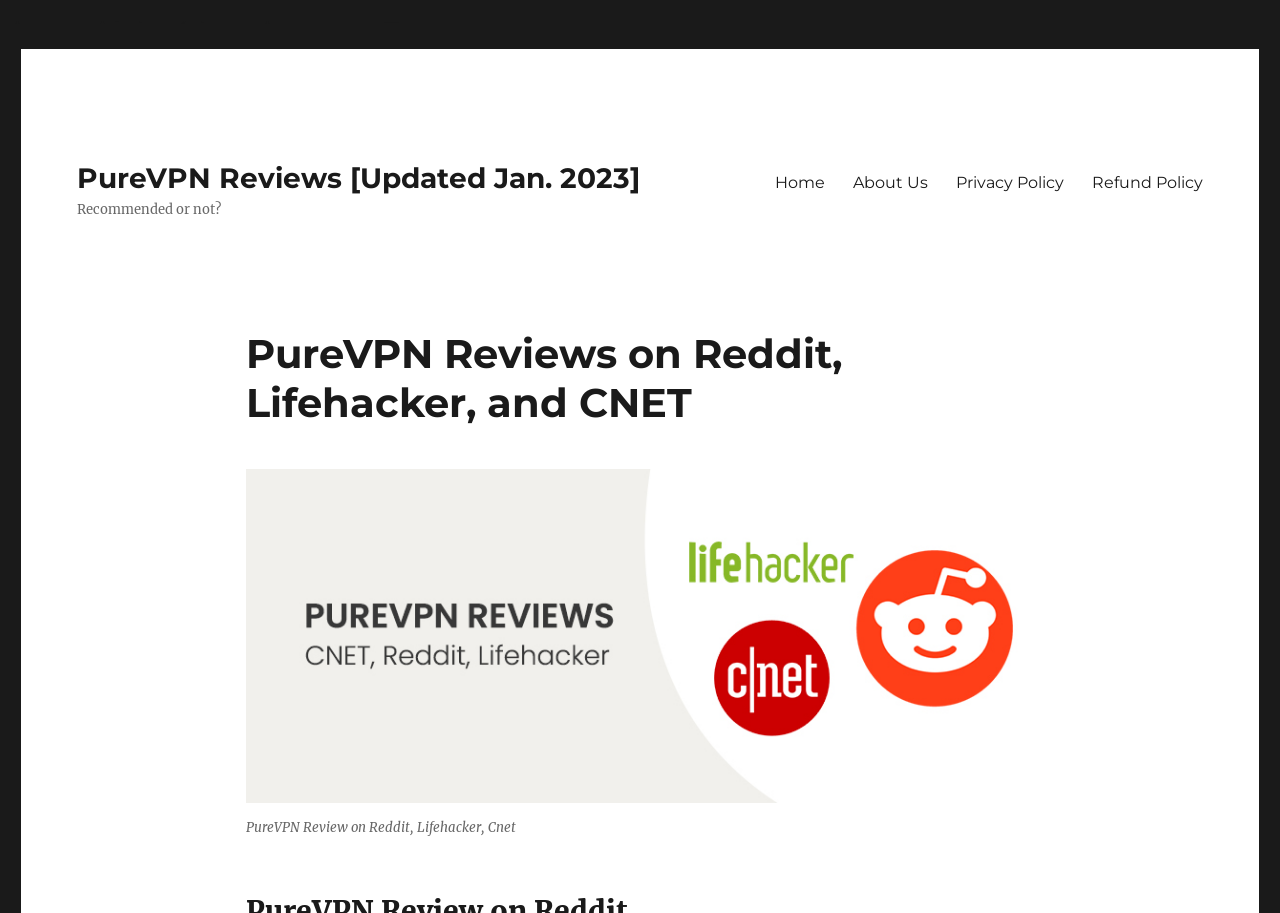How many menu items are in the primary menu? Please answer the question using a single word or phrase based on the image.

4